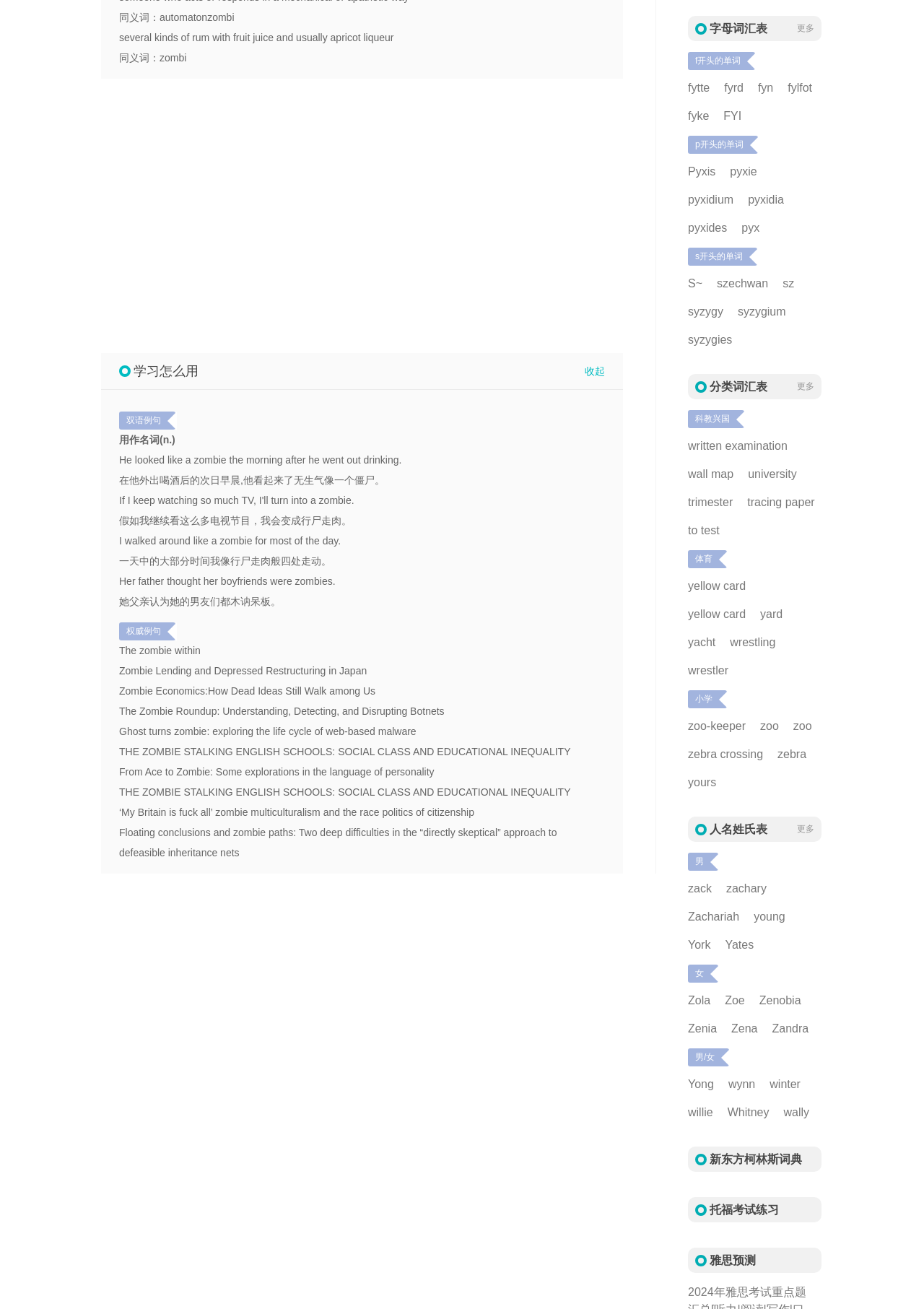How many bilingual examples are provided for the word 'zombie'? Using the information from the screenshot, answer with a single word or phrase.

4